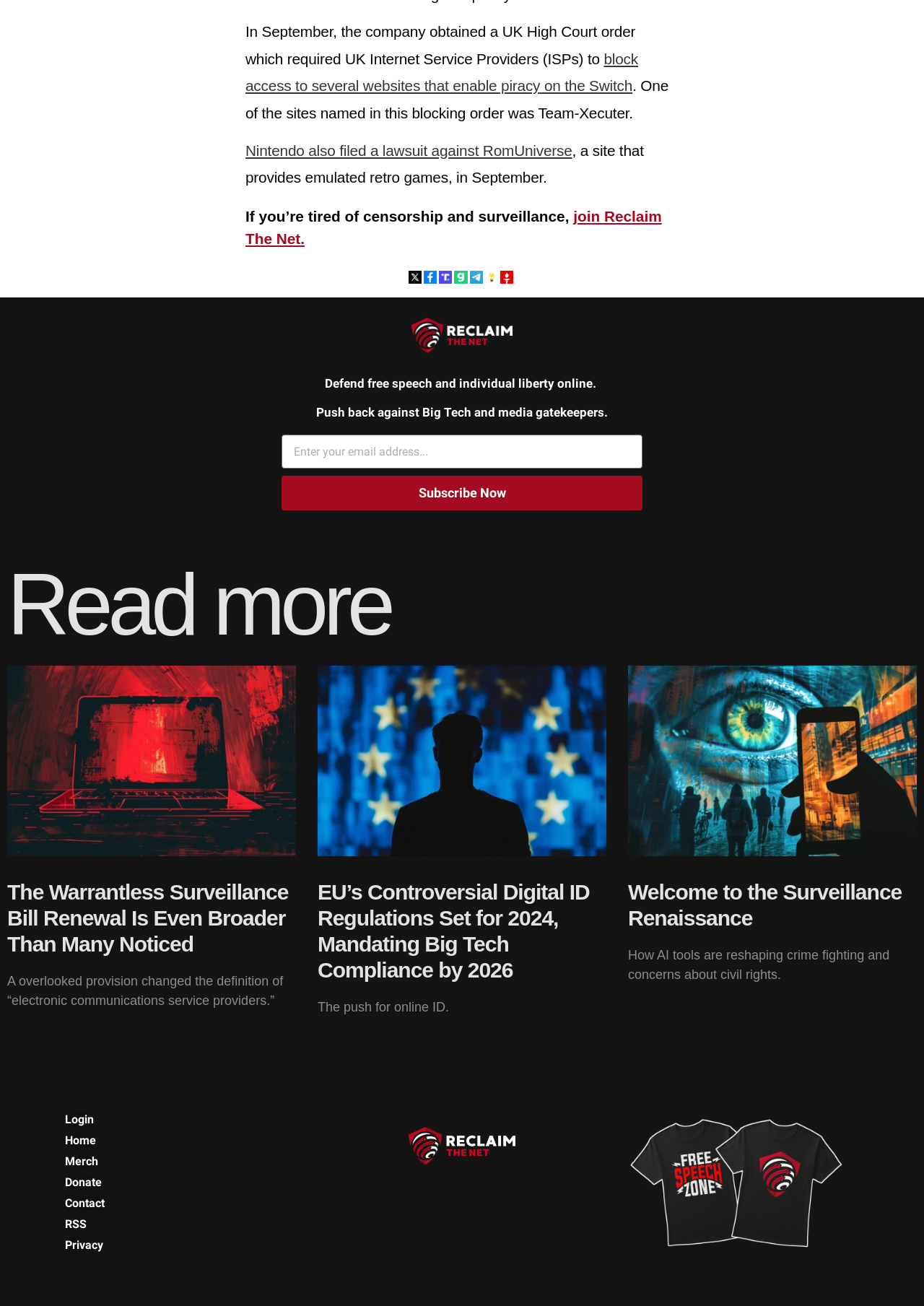Please determine the bounding box coordinates of the element's region to click in order to carry out the following instruction: "Read more about the Warrantless Surveillance Bill Renewal". The coordinates should be four float numbers between 0 and 1, i.e., [left, top, right, bottom].

[0.008, 0.674, 0.312, 0.732]